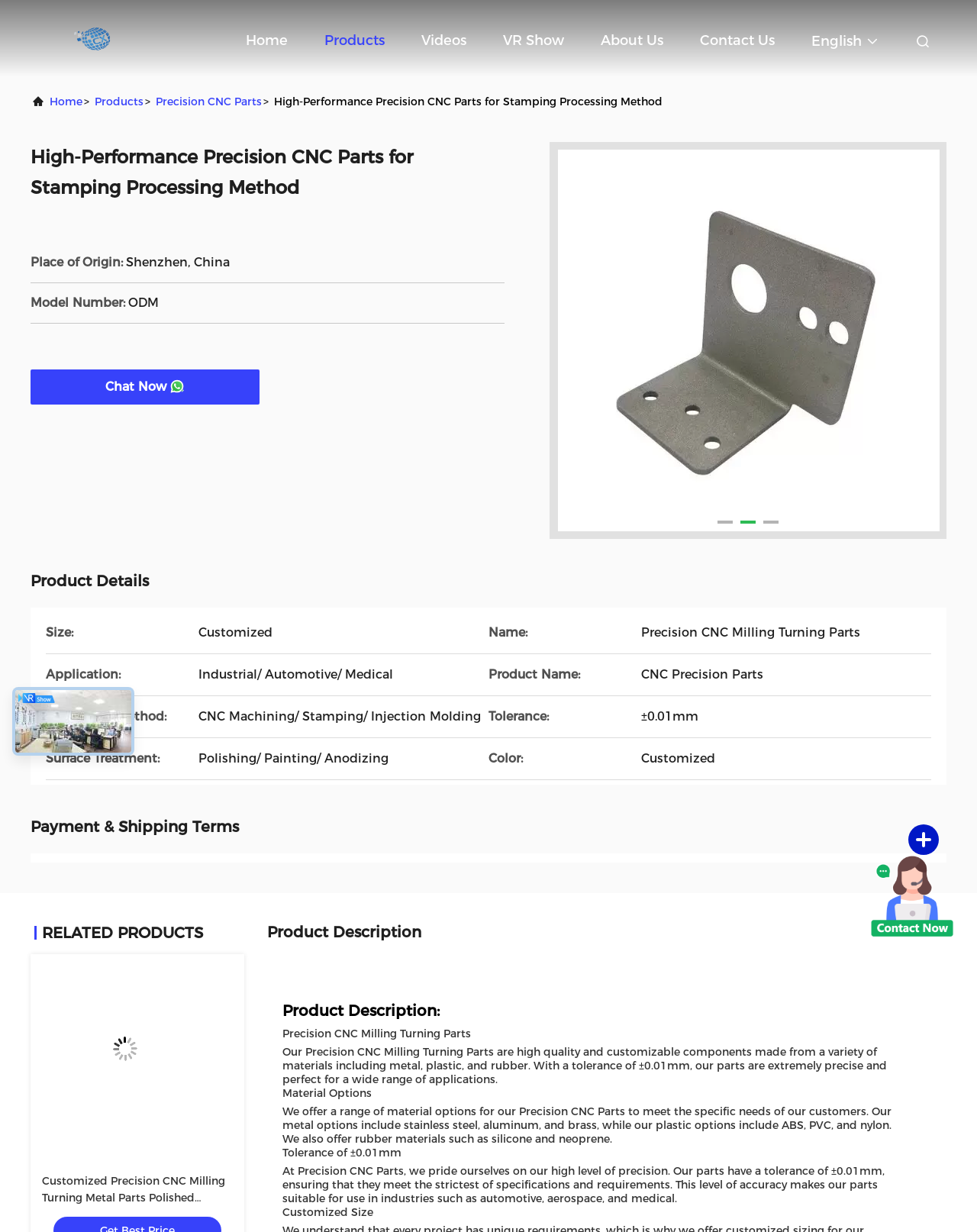What is the company name?
Look at the screenshot and provide an in-depth answer.

I found the company name by looking at the link element with the text 'Shenzhen Chongxi PRECISION Hardware Co., Ltd' which is located at the top of the webpage.